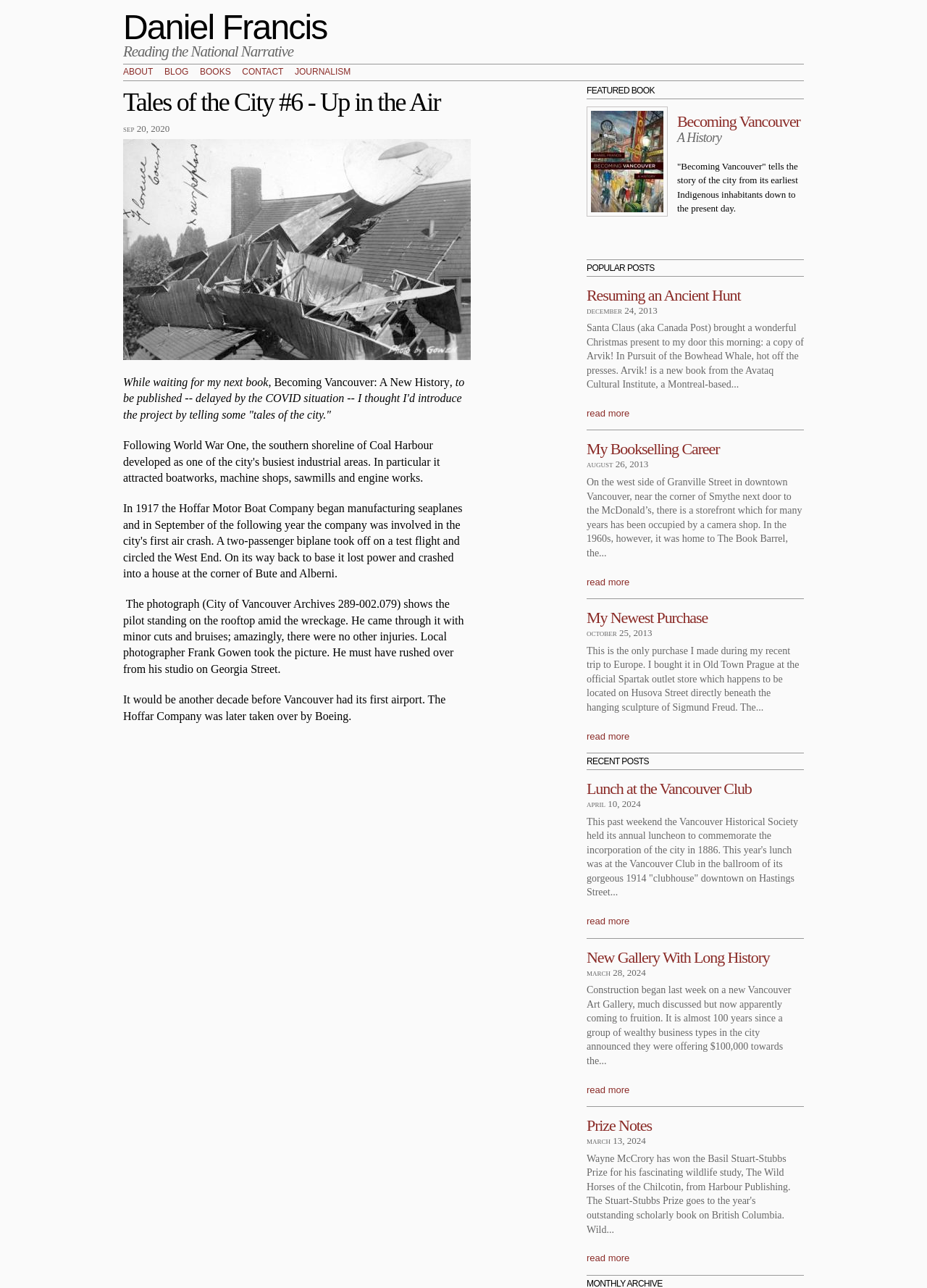Given the description New Gallery With Long History, predict the bounding box coordinates of the UI element. Ensure the coordinates are in the format (top-left x, top-left y, bottom-right x, bottom-right y) and all values are between 0 and 1.

[0.633, 0.736, 0.83, 0.75]